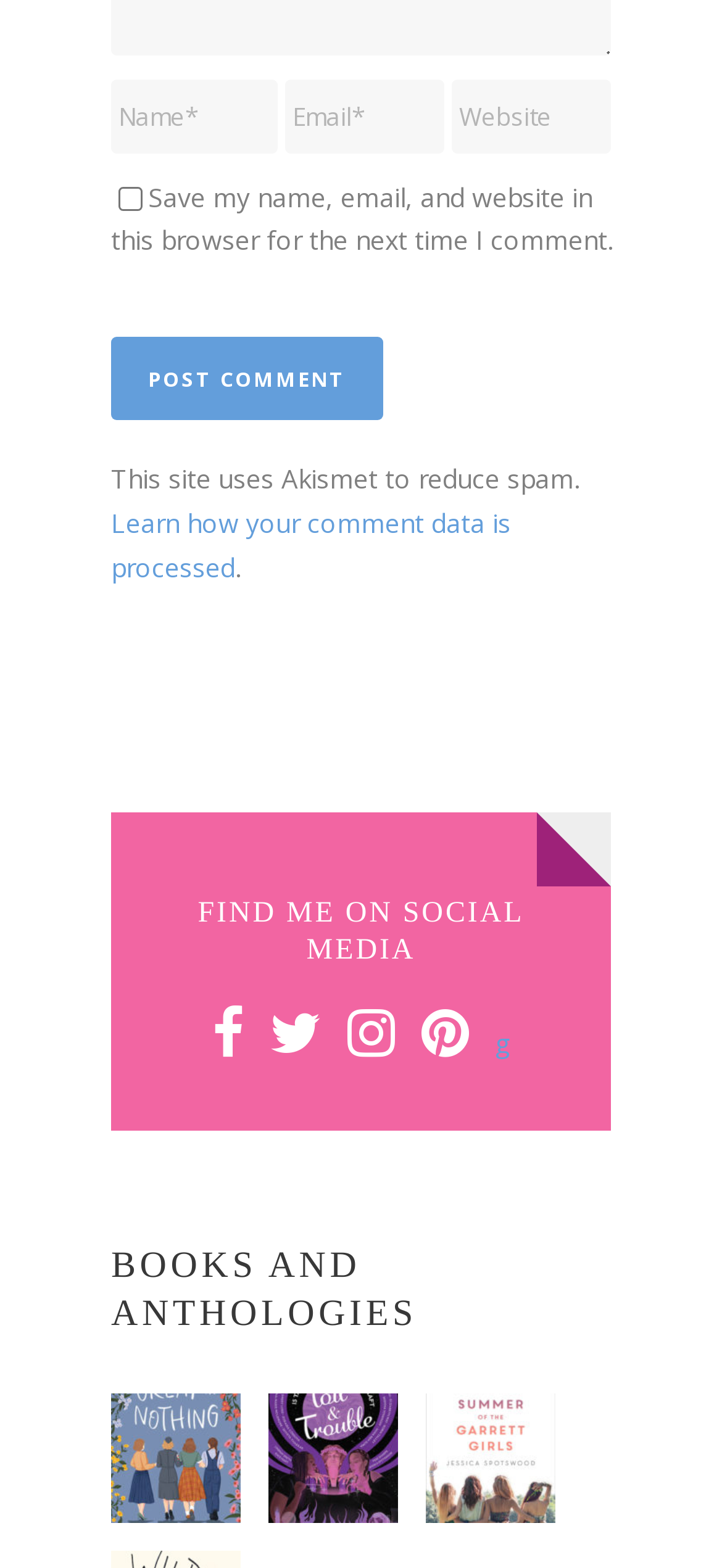Indicate the bounding box coordinates of the clickable region to achieve the following instruction: "Enter your name."

[0.154, 0.05, 0.384, 0.097]